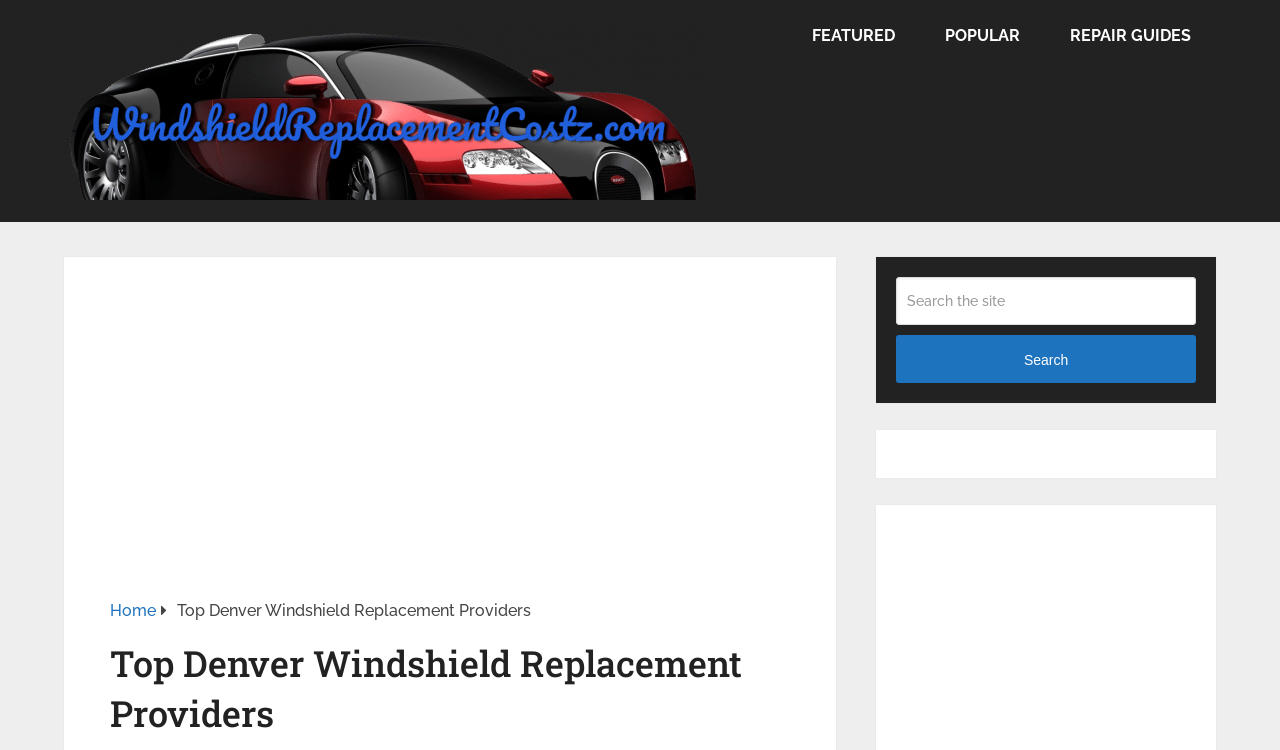Please determine the bounding box coordinates of the clickable area required to carry out the following instruction: "Click on the 'Home' link". The coordinates must be four float numbers between 0 and 1, represented as [left, top, right, bottom].

[0.086, 0.801, 0.122, 0.827]